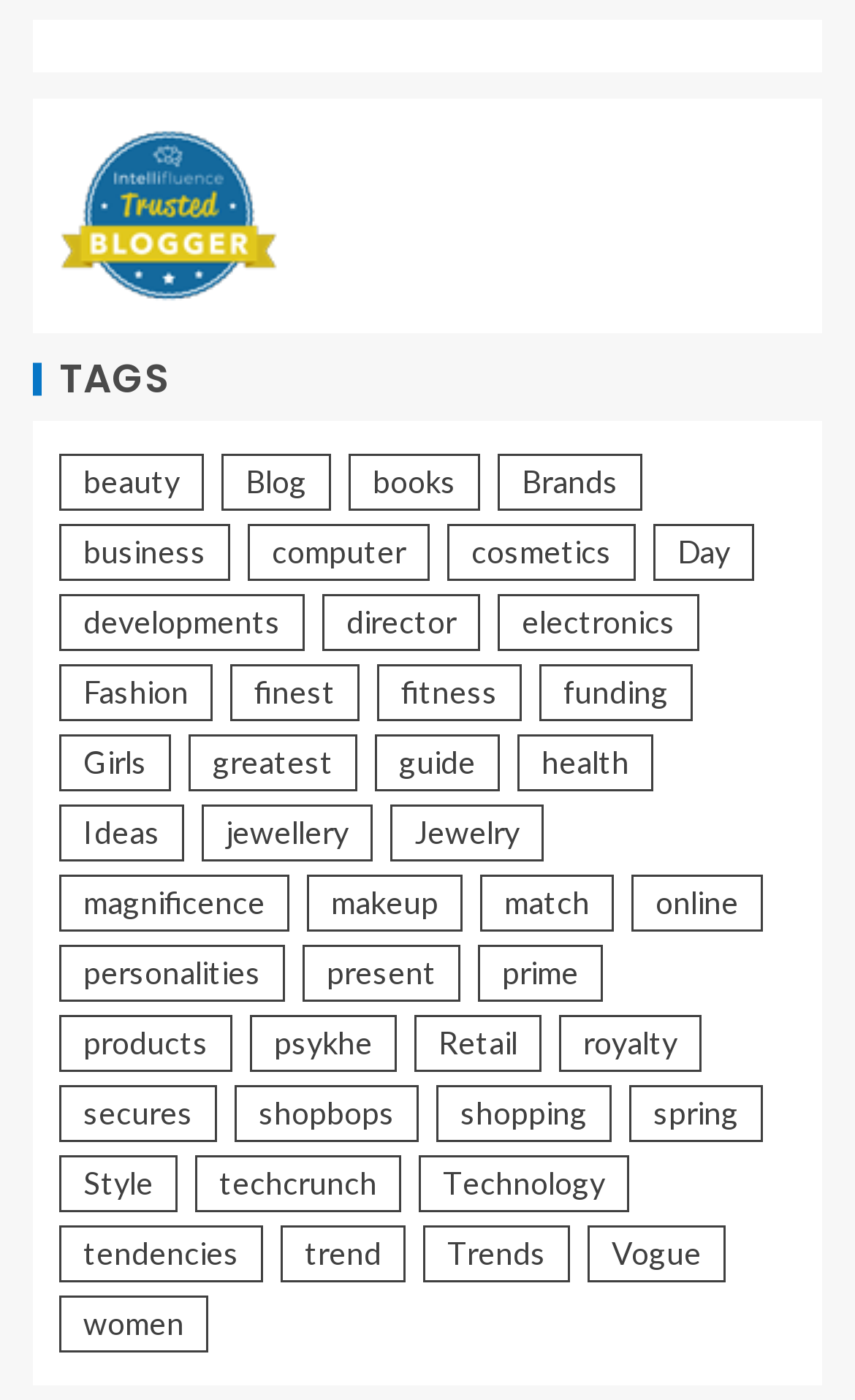Please give a concise answer to this question using a single word or phrase: 
What is the category located below 'computer'?

cosmetics